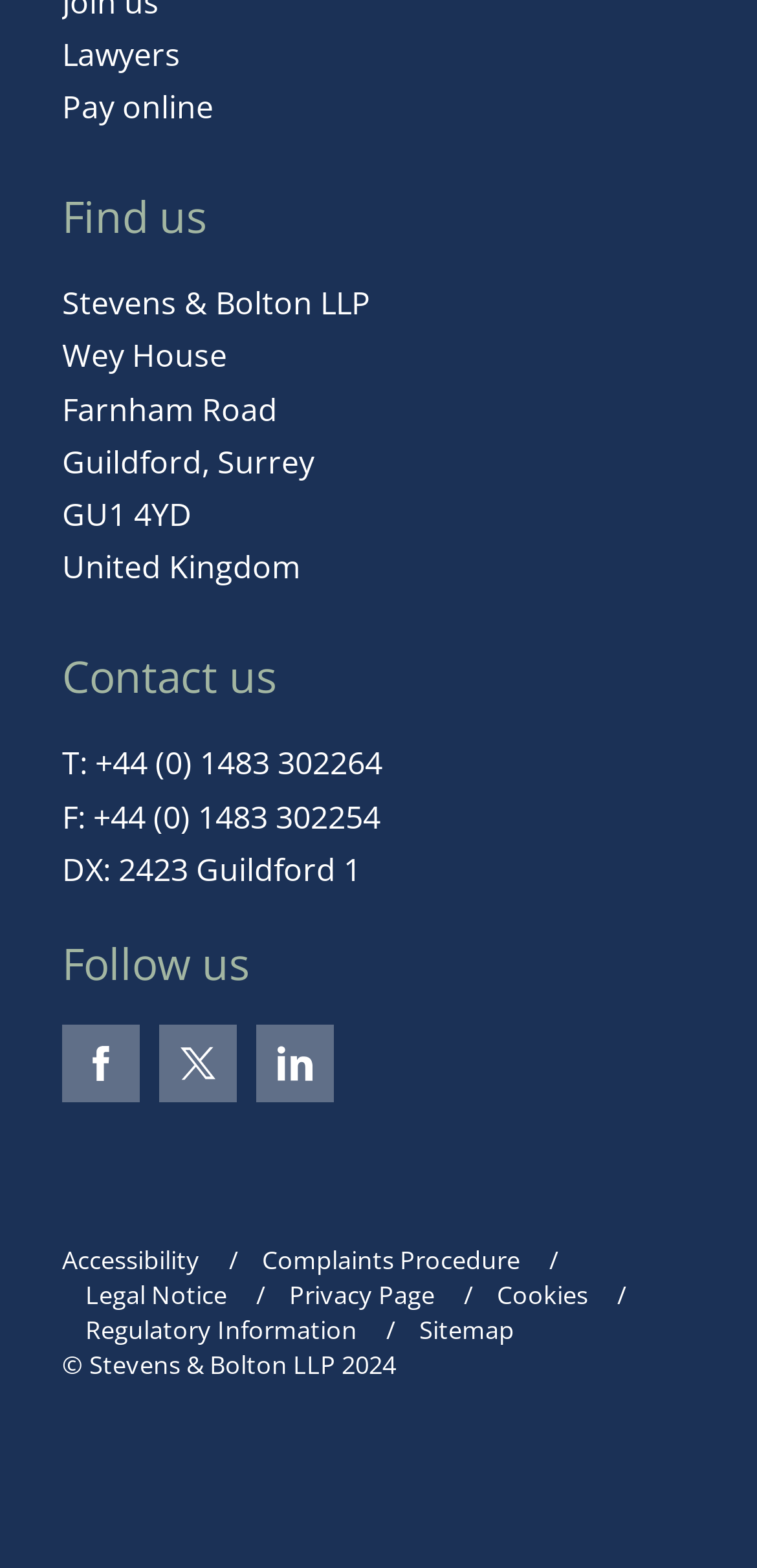What is the name of the law firm?
Give a detailed explanation using the information visible in the image.

I found the name of the law firm by looking at the StaticText element with the text 'Stevens & Bolton LLP' at coordinates [0.082, 0.18, 0.49, 0.207].